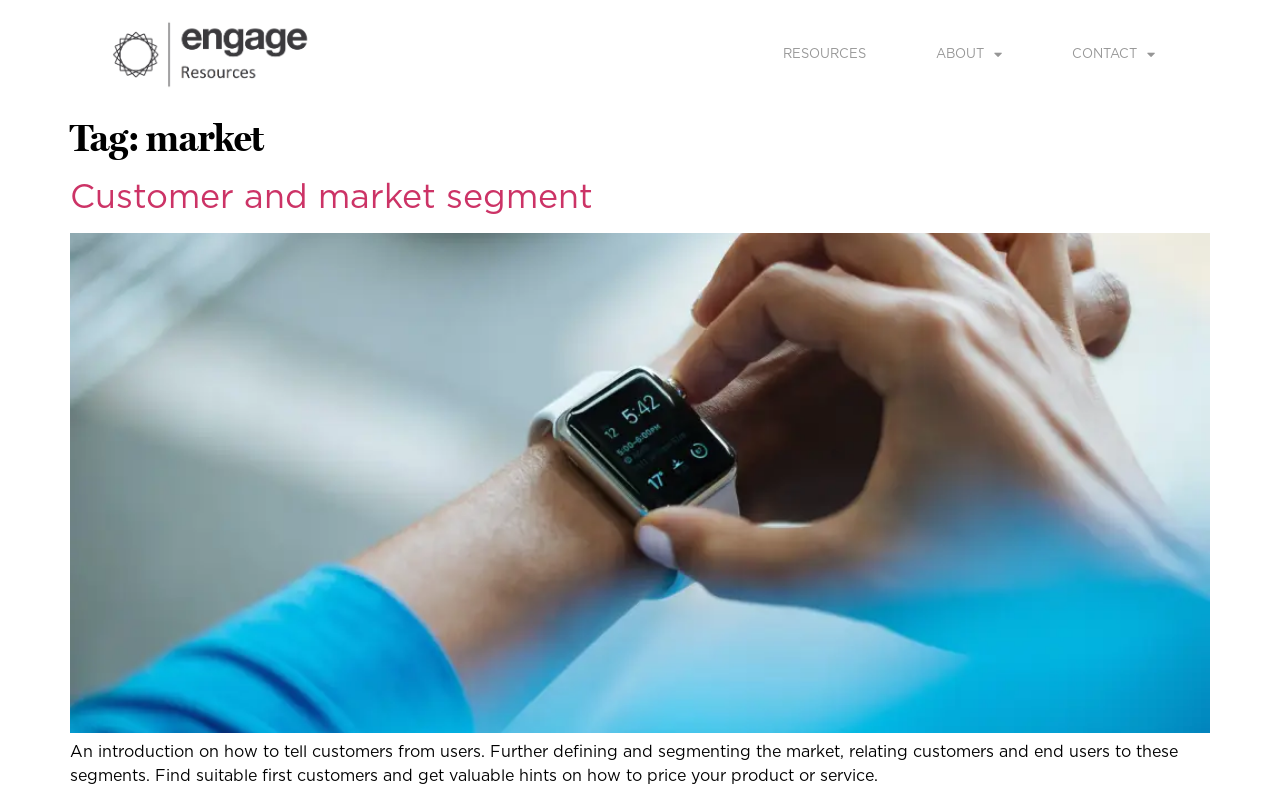What is the function of the 'CONTACT' link?
Please respond to the question with a detailed and thorough explanation.

The 'CONTACT' link is likely used to contact the website owner or administrator, as it is placed alongside other links such as 'ABOUT' and 'RESOURCES', which suggests that it is a navigation link to a contact page or form.